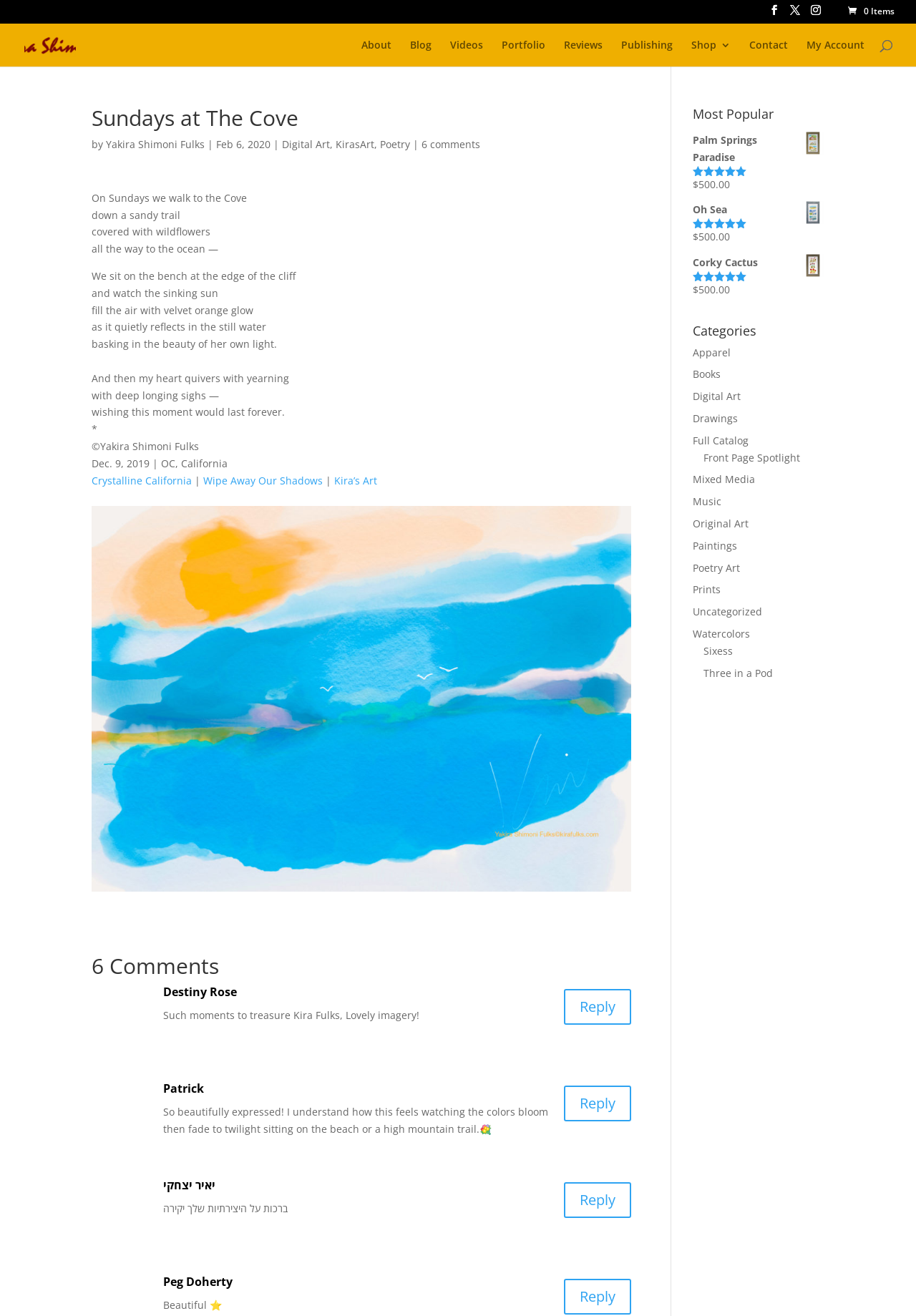Determine the bounding box coordinates for the region that must be clicked to execute the following instruction: "Click on the 'About' link".

[0.395, 0.03, 0.427, 0.05]